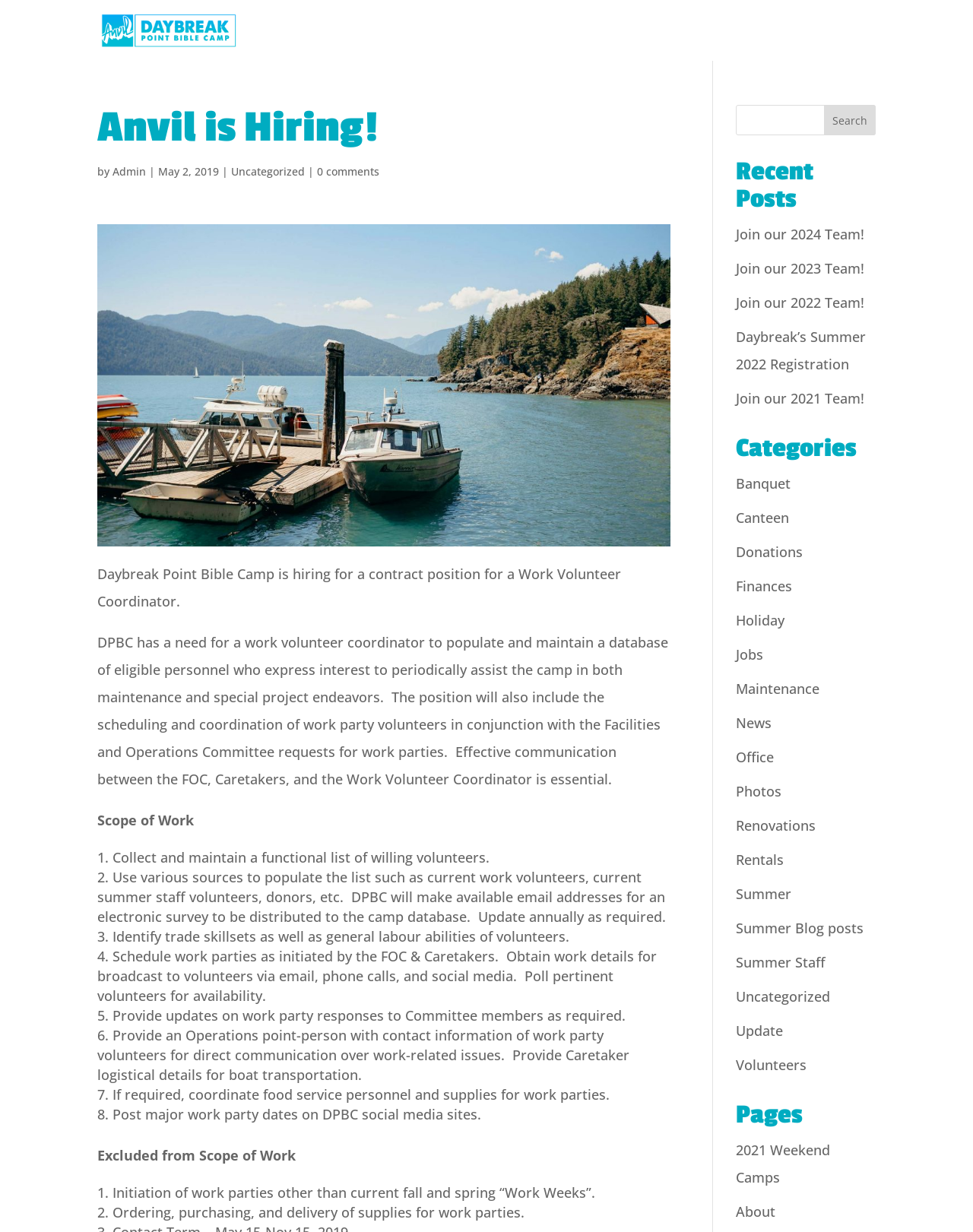Using the description "Join our 2022 Team!", locate and provide the bounding box of the UI element.

[0.756, 0.238, 0.888, 0.253]